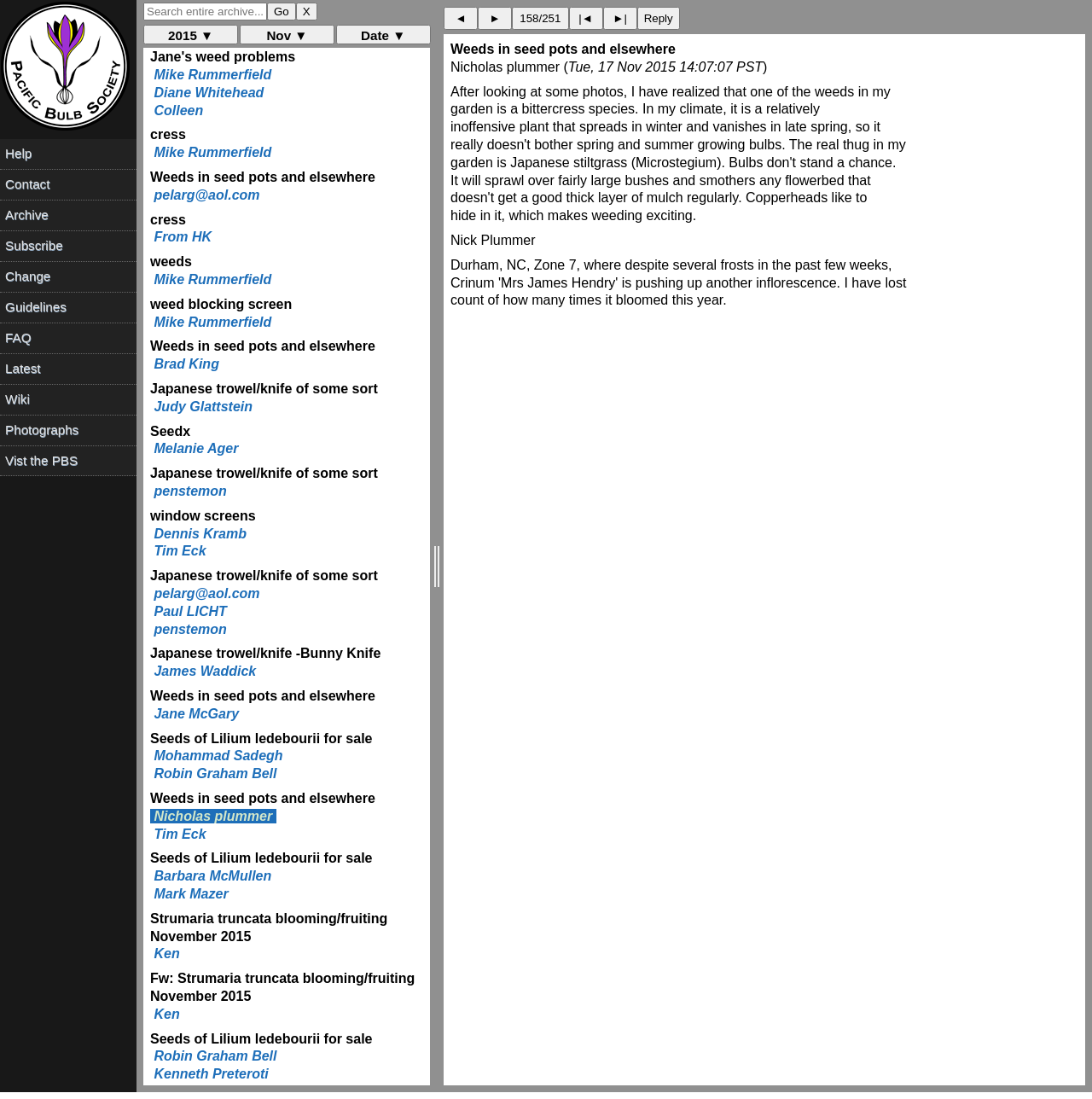Determine the bounding box coordinates of the clickable element to achieve the following action: 'Search entire archive'. Provide the coordinates as four float values between 0 and 1, formatted as [left, top, right, bottom].

[0.131, 0.002, 0.245, 0.019]